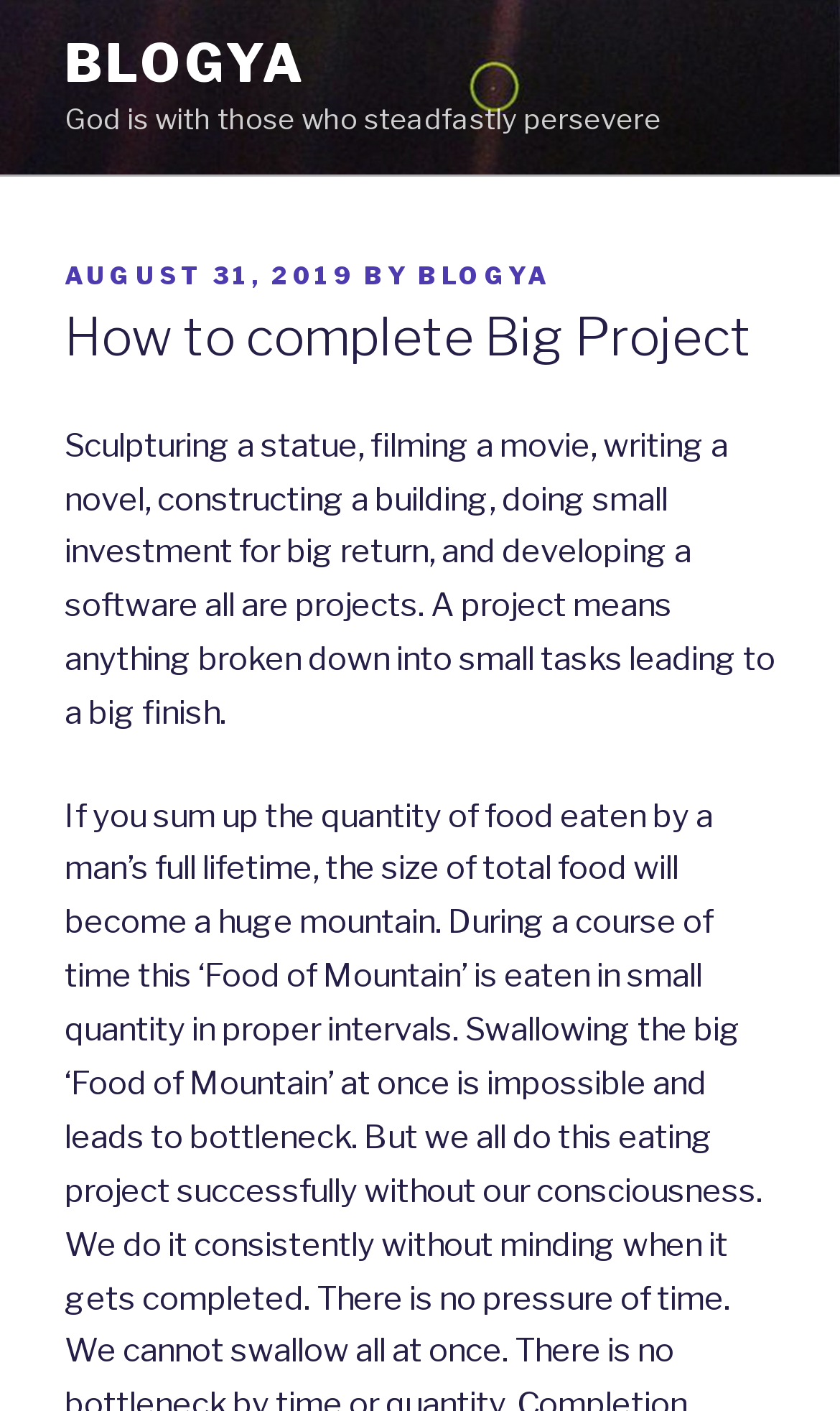Respond to the question below with a concise word or phrase:
How many tasks are mentioned as examples of projects?

6